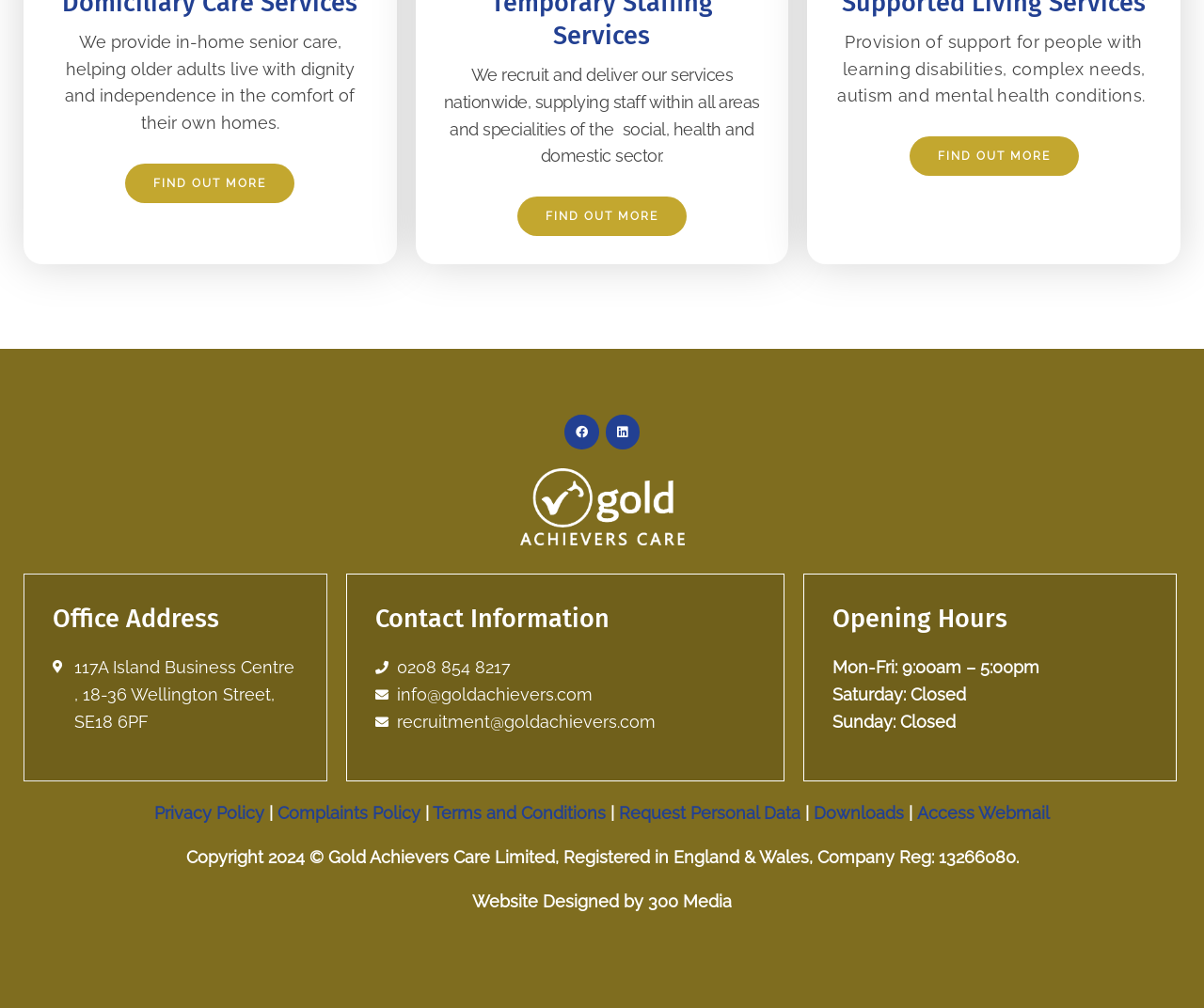Could you determine the bounding box coordinates of the clickable element to complete the instruction: "Contact via phone"? Provide the coordinates as four float numbers between 0 and 1, i.e., [left, top, right, bottom].

[0.312, 0.649, 0.627, 0.676]